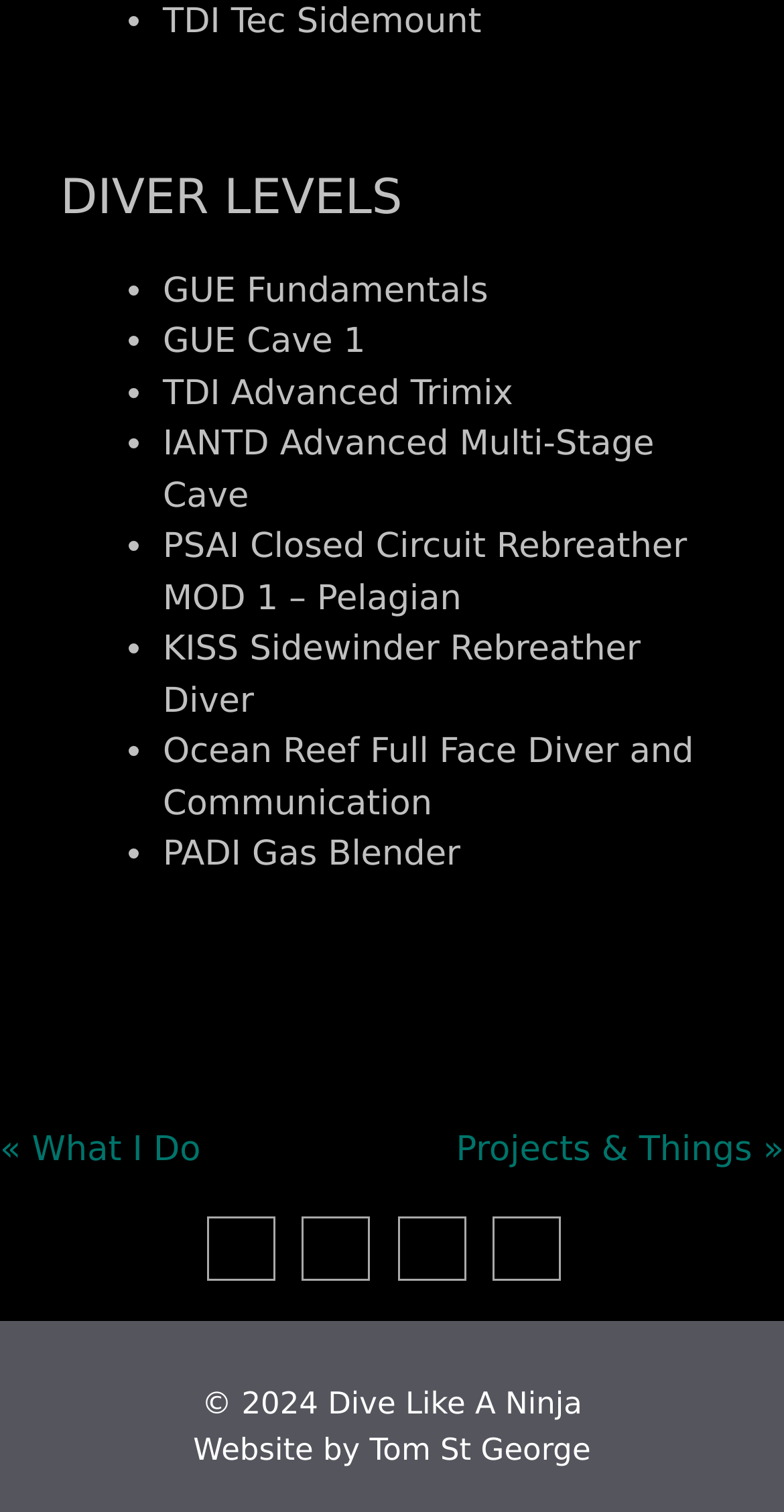Identify the bounding box of the UI element that matches this description: "alt="instagram sharing button"".

[0.287, 0.814, 0.328, 0.841]